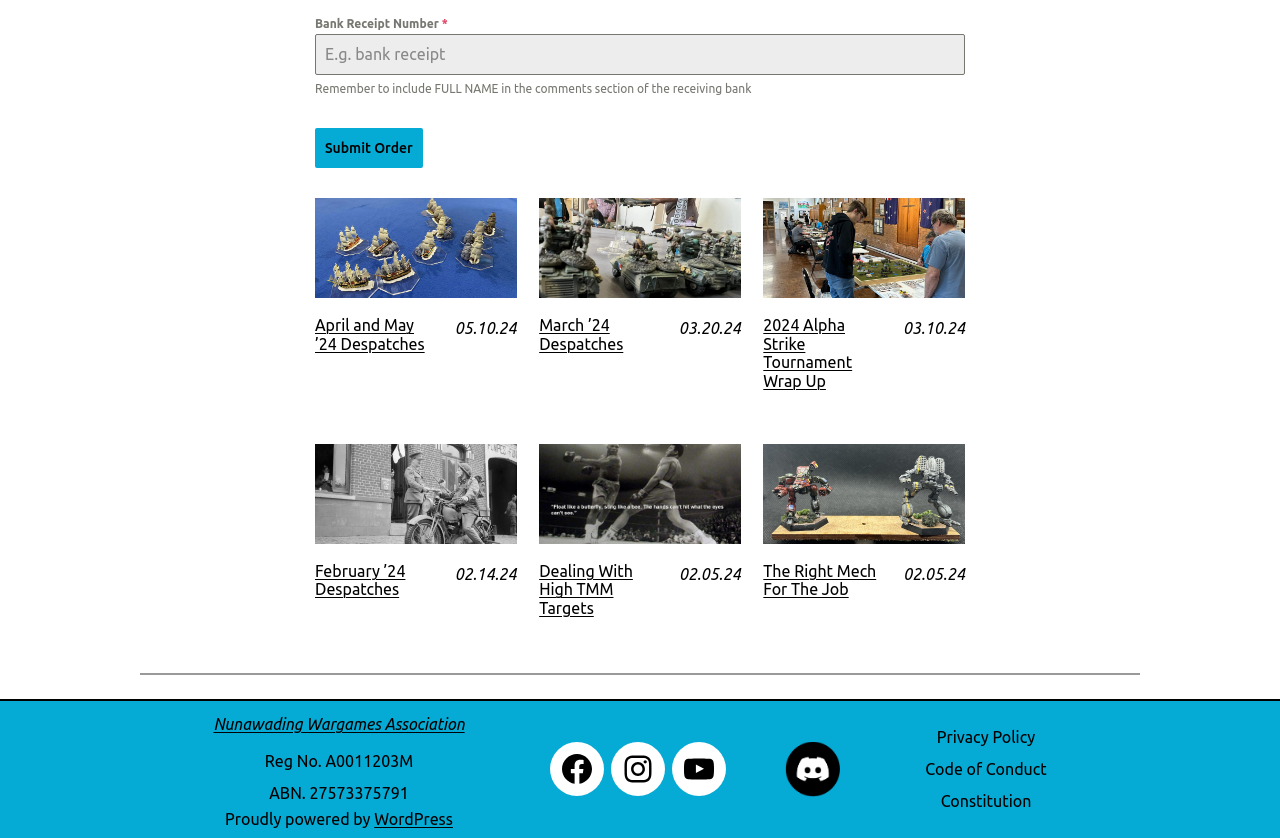Use a single word or phrase to answer the question:
How many links are there in the footer section?

7